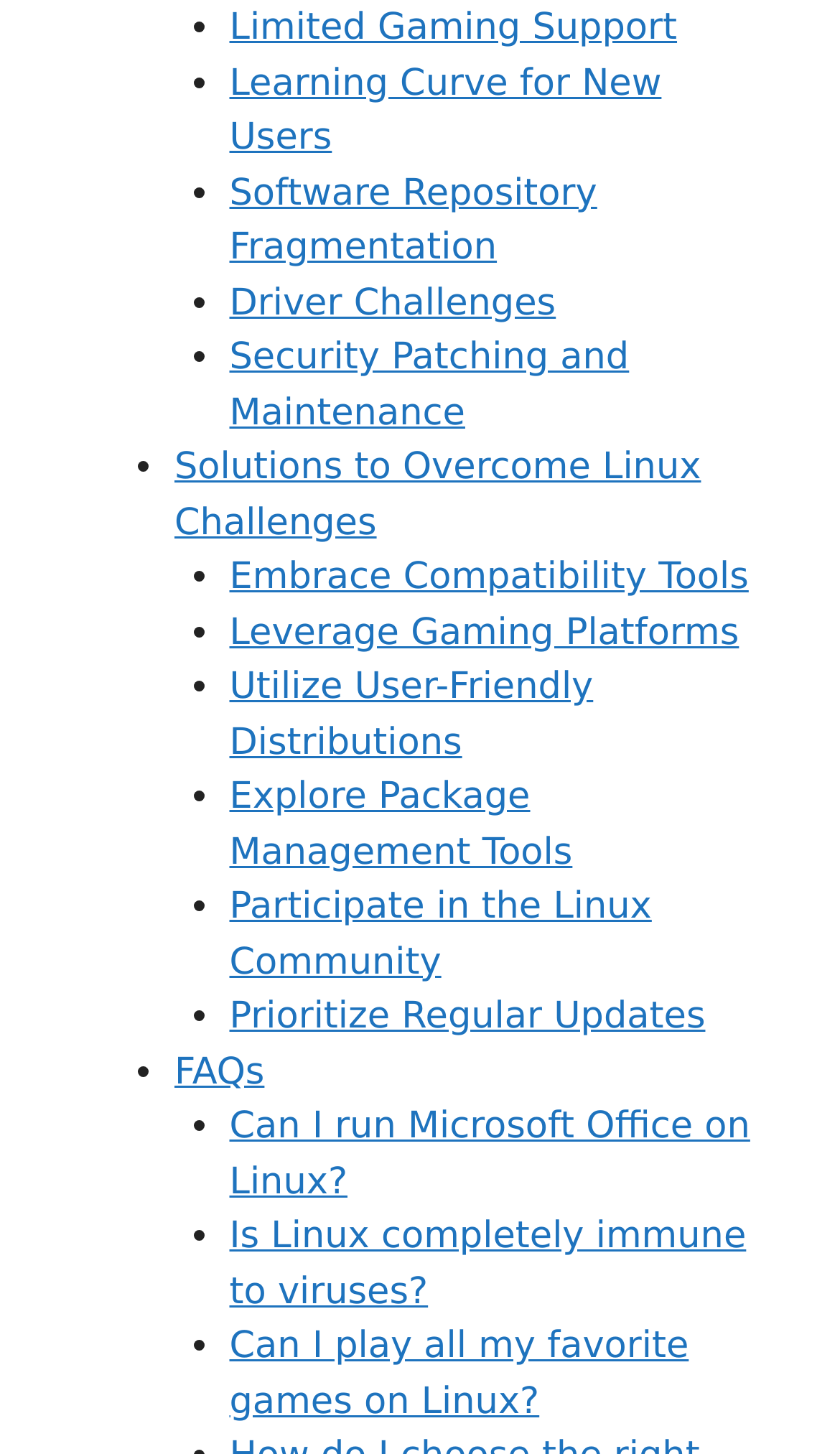Determine the coordinates of the bounding box for the clickable area needed to execute this instruction: "Learn about Limited Gaming Support".

[0.273, 0.005, 0.806, 0.034]